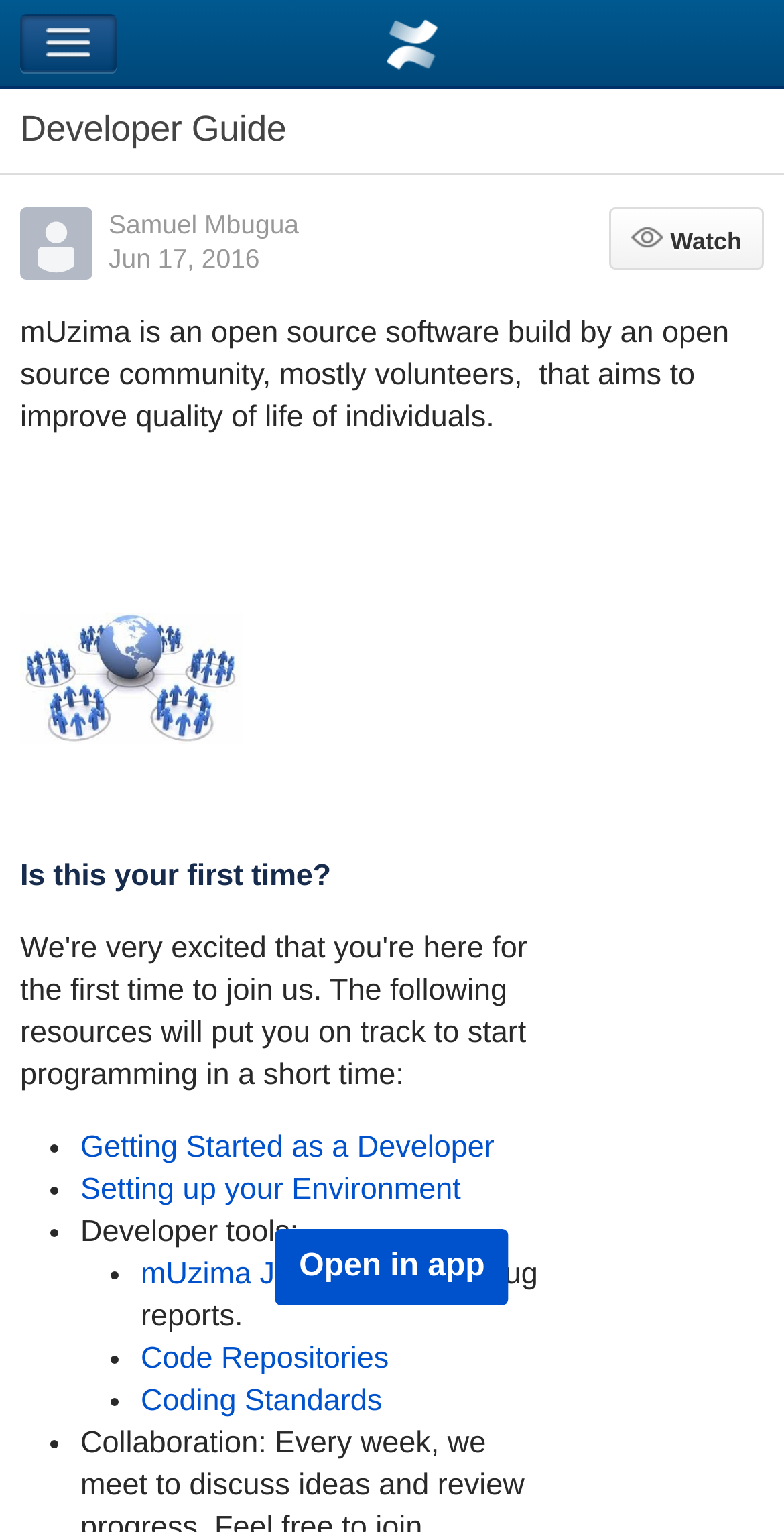What is the first step for a new developer? Examine the screenshot and reply using just one word or a brief phrase.

Getting Started as a Developer